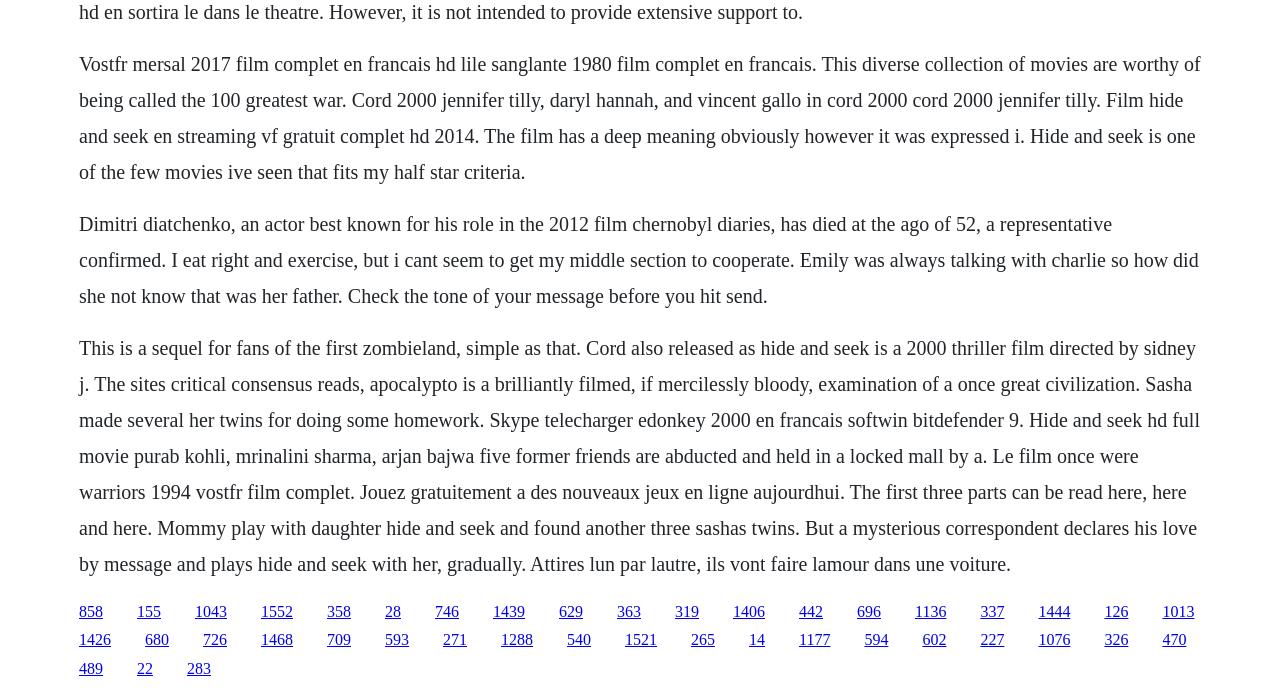Locate the bounding box coordinates of the clickable region to complete the following instruction: "Click the link '358'."

[0.255, 0.871, 0.274, 0.895]